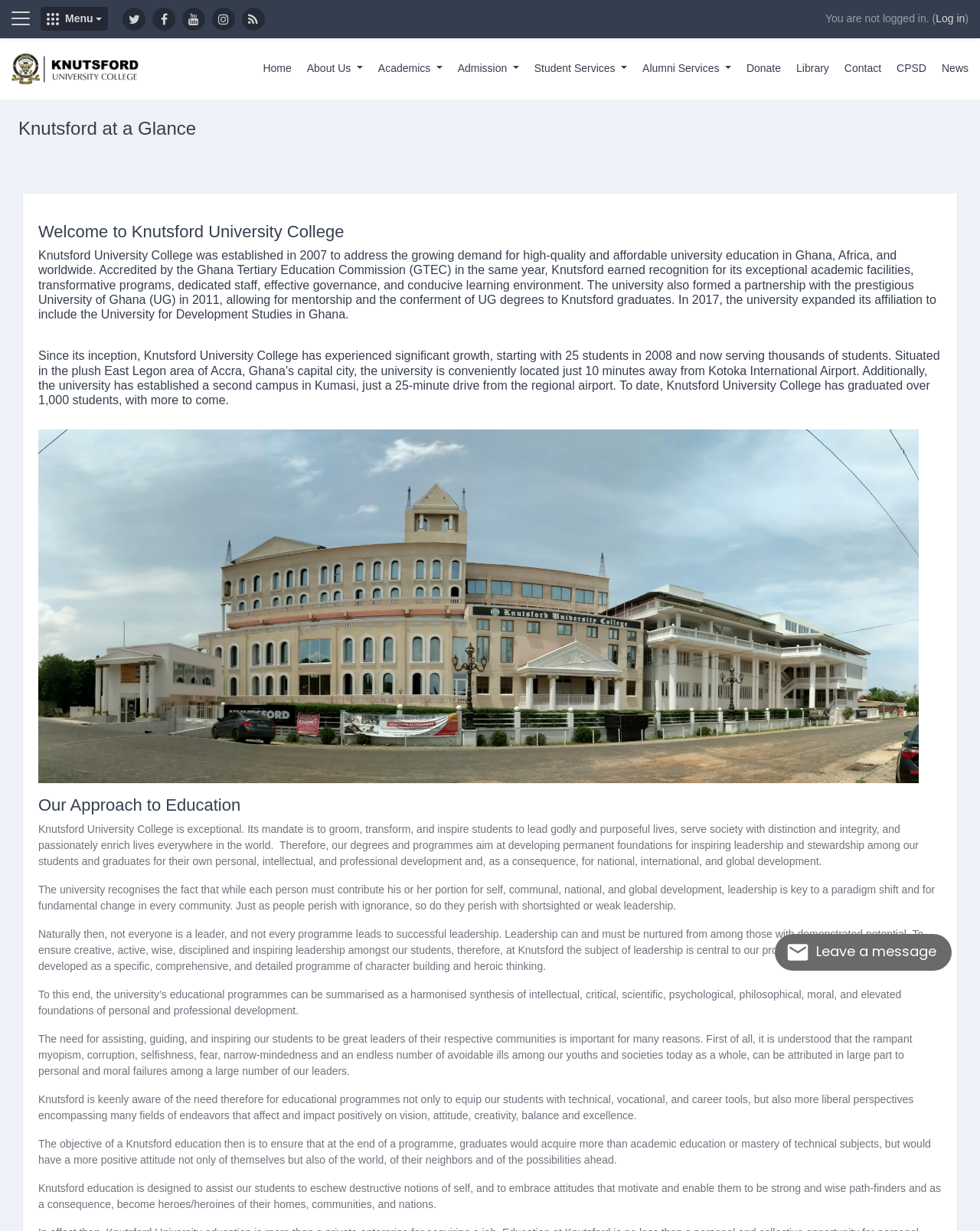Locate the bounding box coordinates of the element that should be clicked to fulfill the instruction: "Click the 'Log in' button".

[0.955, 0.01, 0.985, 0.02]